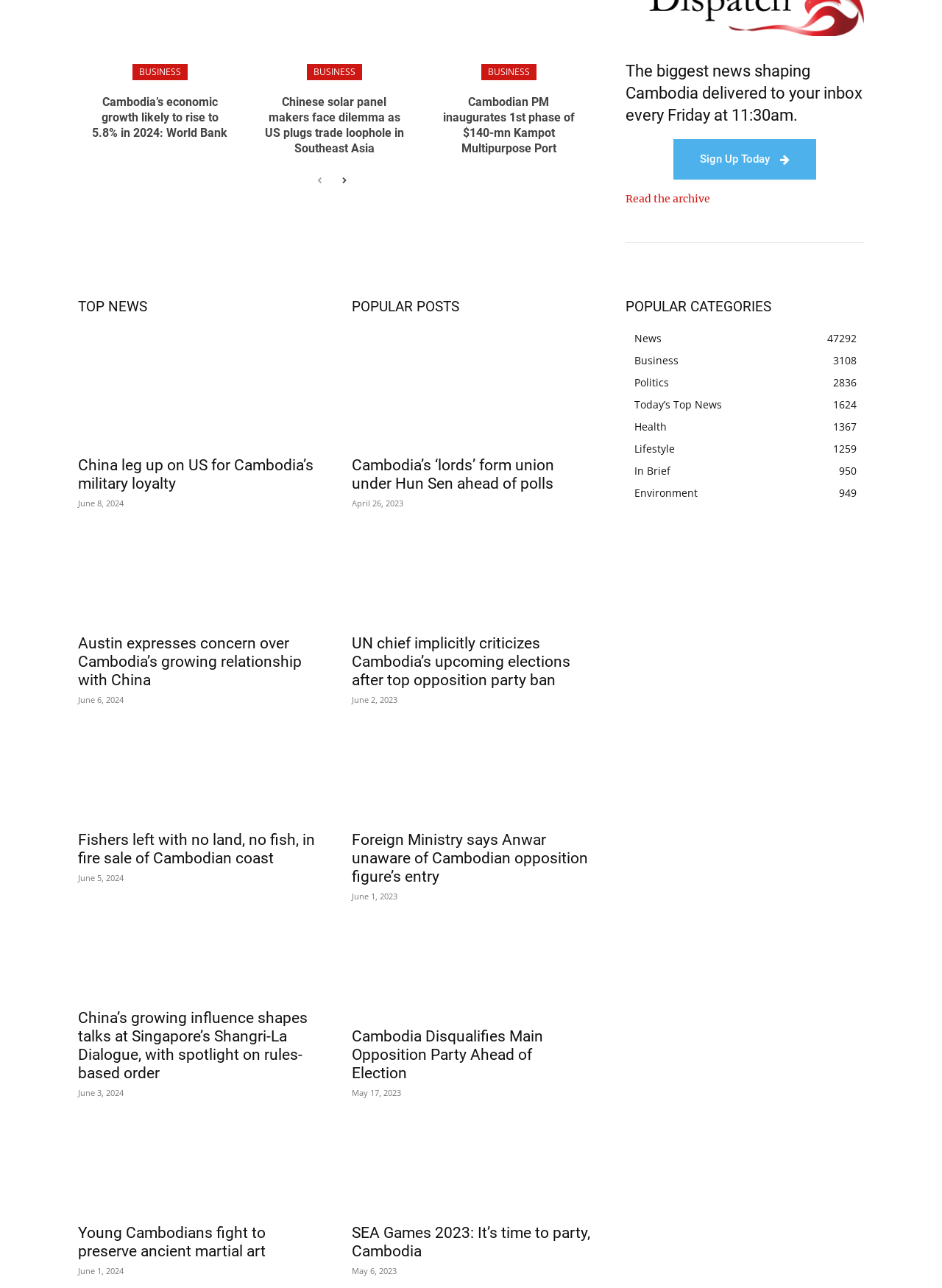Please give a short response to the question using one word or a phrase:
How many pages are there in this news section?

2